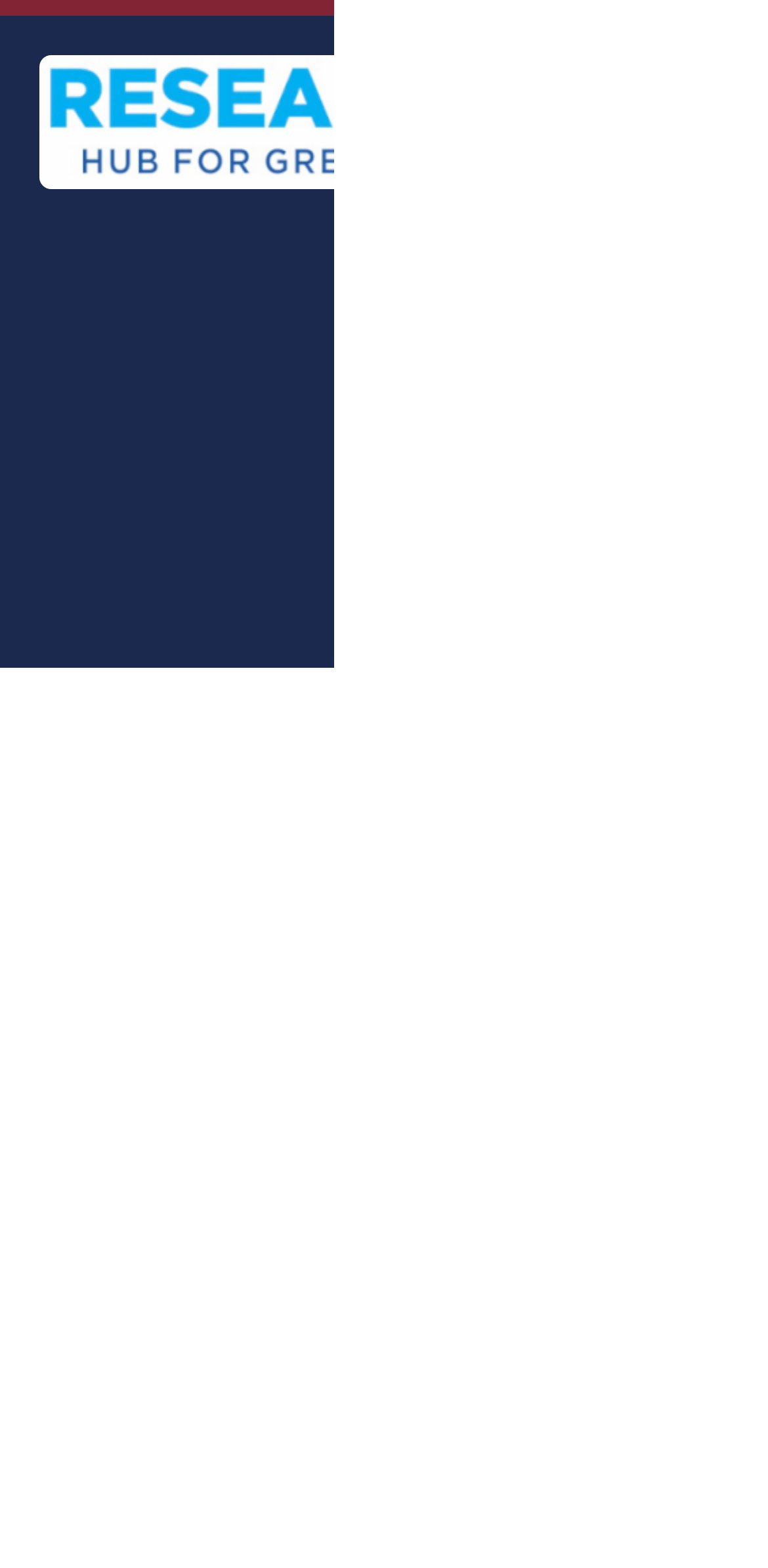Provide a single word or phrase to answer the given question: 
Where is the WhatsApp link located?

Bottom-right corner